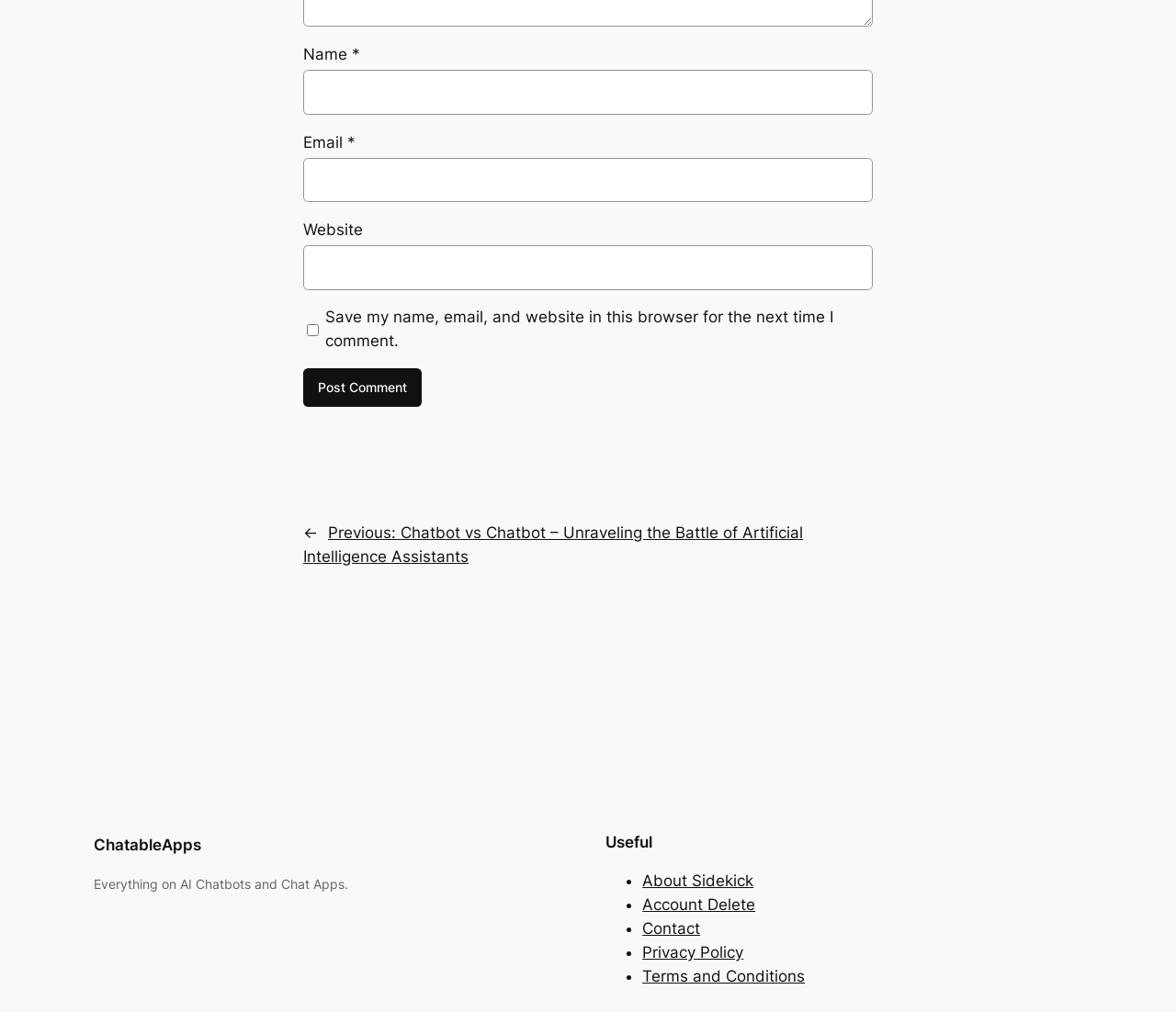What is the function of the 'Post Comment' button?
Please give a detailed and elaborate answer to the question based on the image.

The 'Post Comment' button is located below the comment form, which includes fields for 'Name', 'Email', and 'Website'. This suggests that the button is used to submit the user's comment.